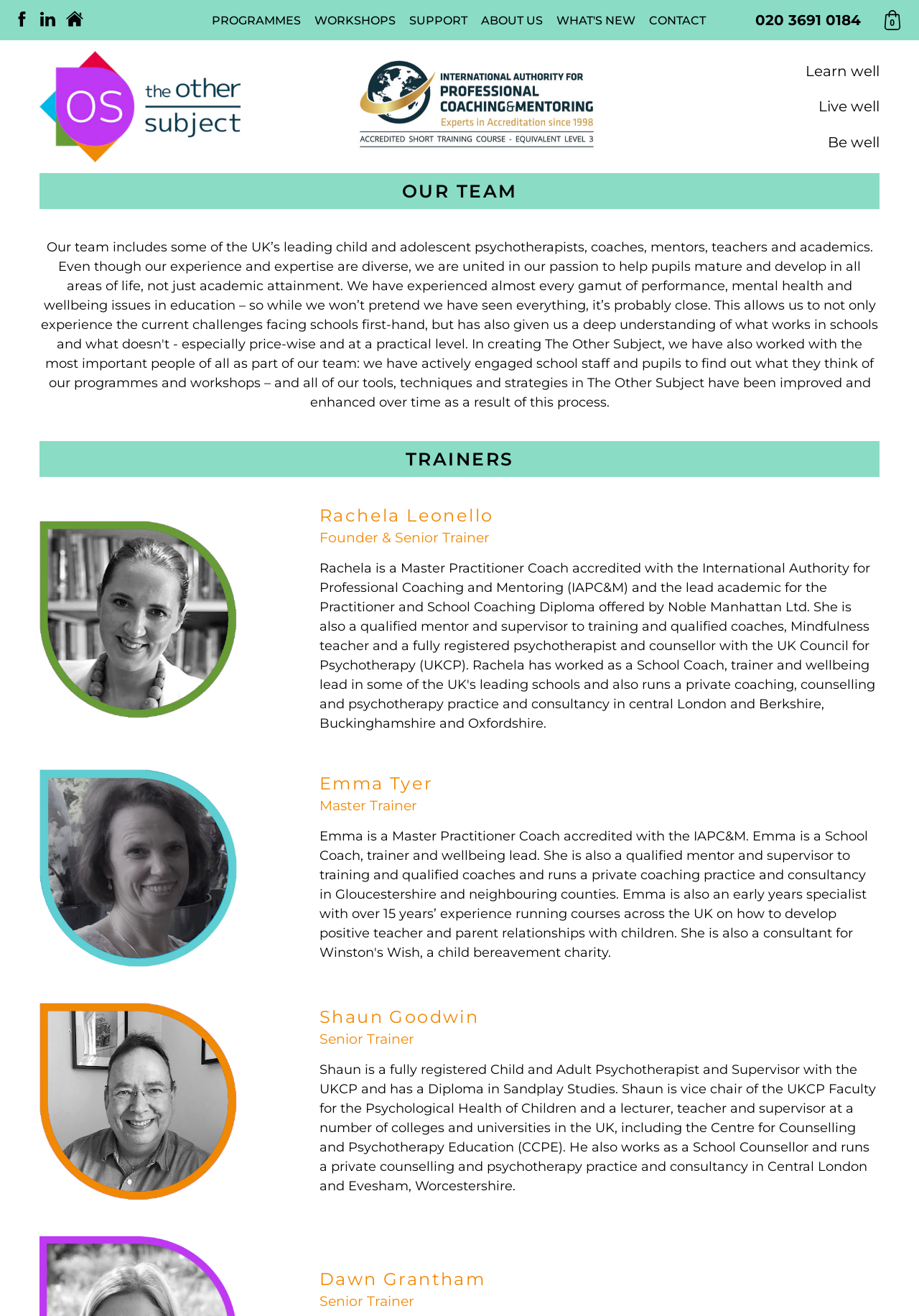Provide an in-depth caption for the webpage.

This webpage is about the "About Us" section of "The Other Subject" organization. At the top, there are several links to different sections of the website, including "PROGRAMMES", "WORKSHOPS", "SUPPORT", "ABOUT US", "WHAT'S NEW", and "CONTACT". Next to these links, there is a phone number "020 3691 0184" and a cart icon with the text "Cart 0". 

Below these links, there is a logo of "The Other Subject" and a large image that spans across the page. 

The main content of the page is divided into three sections. The first section is headed by "OUR TEAM" and introduces the team members of the organization. The second section is headed by "TRAINERS" and lists the trainers, including Rachela Leonello, Emma Tyer, Shaun Goodwin, and Dawn Grantham. Each trainer's name is followed by their title, and some of them have a brief description of their background and expertise. 

On the right side of the page, there are three short phrases: "Learn well", "Live well", and "Be well".